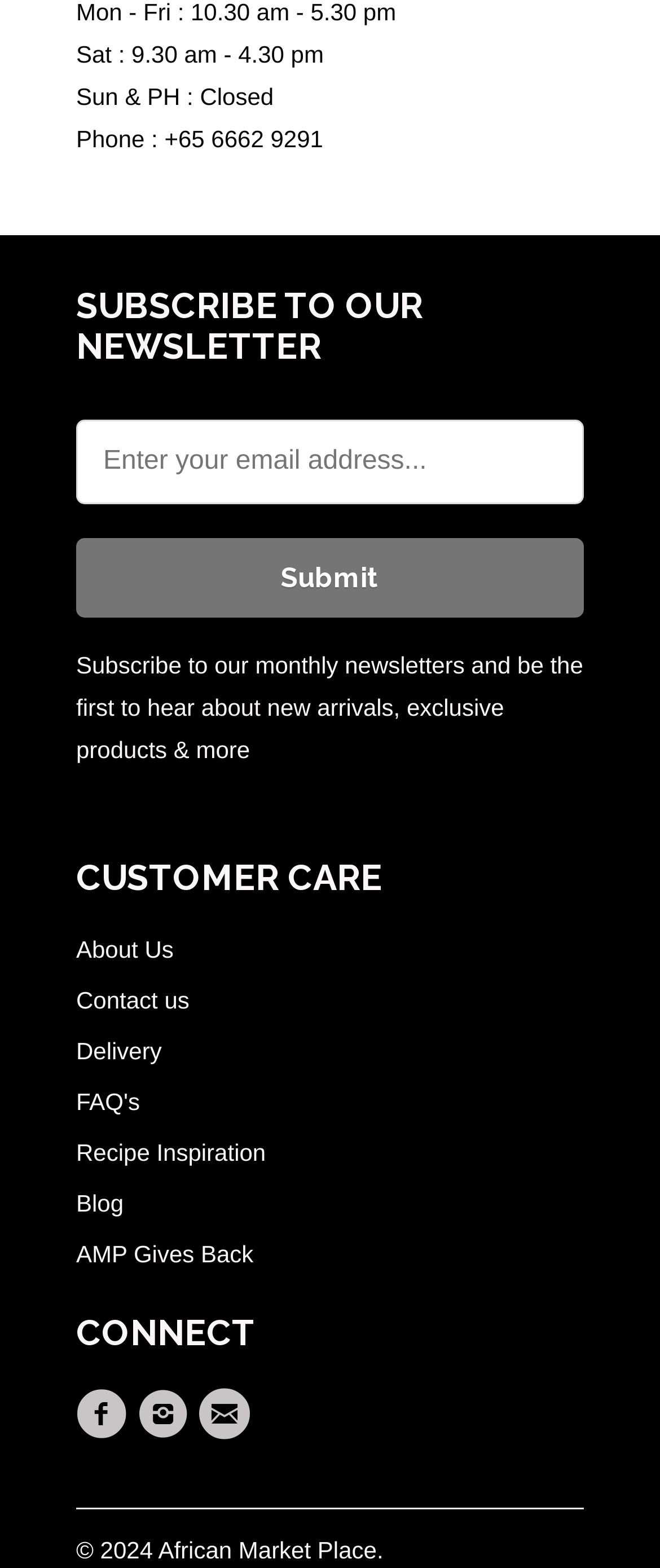Please indicate the bounding box coordinates of the element's region to be clicked to achieve the instruction: "Visit African Market Place". Provide the coordinates as four float numbers between 0 and 1, i.e., [left, top, right, bottom].

[0.24, 0.98, 0.571, 0.997]